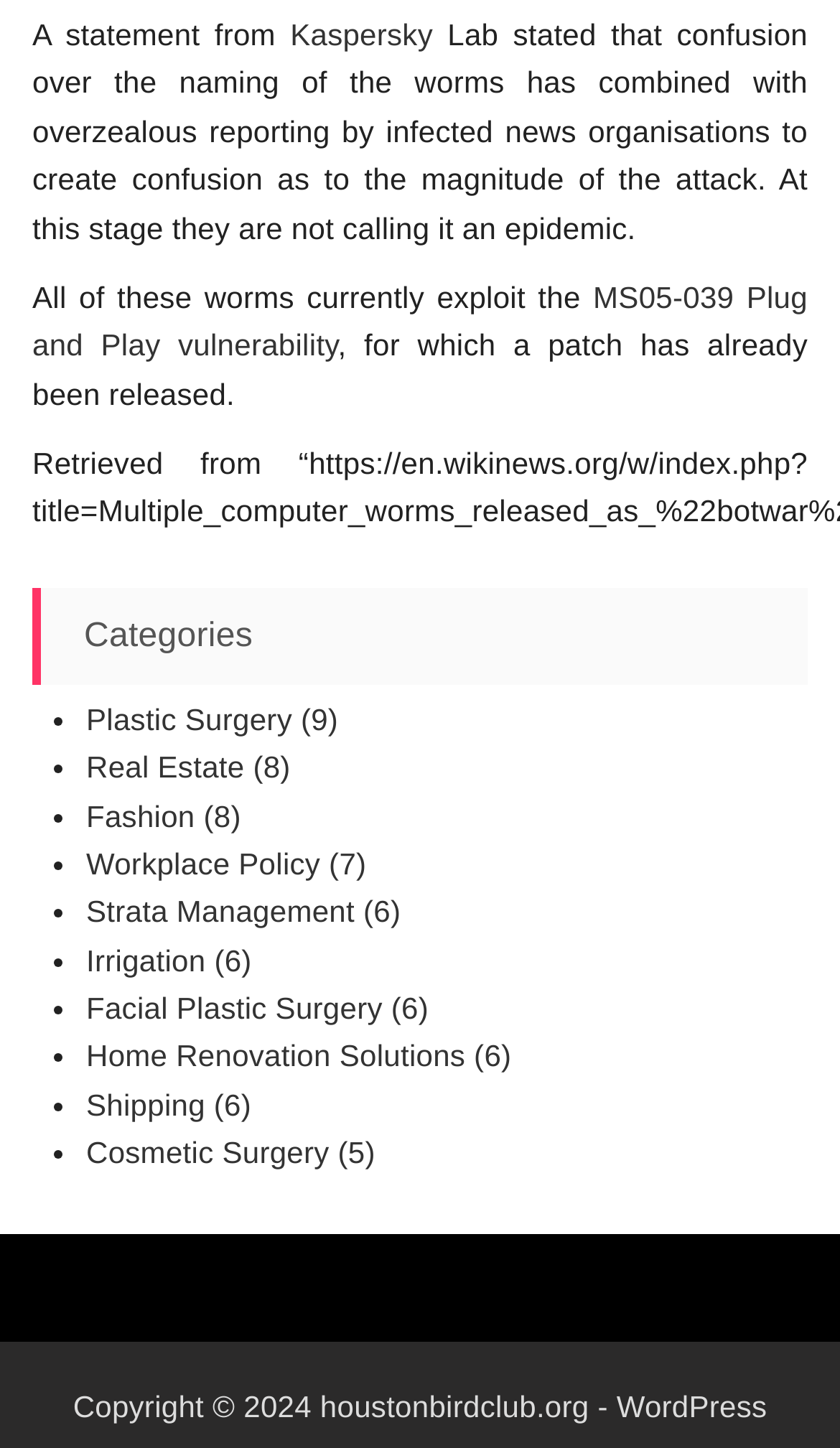Determine the bounding box coordinates for the region that must be clicked to execute the following instruction: "Click on Kaspersky".

[0.345, 0.012, 0.515, 0.036]